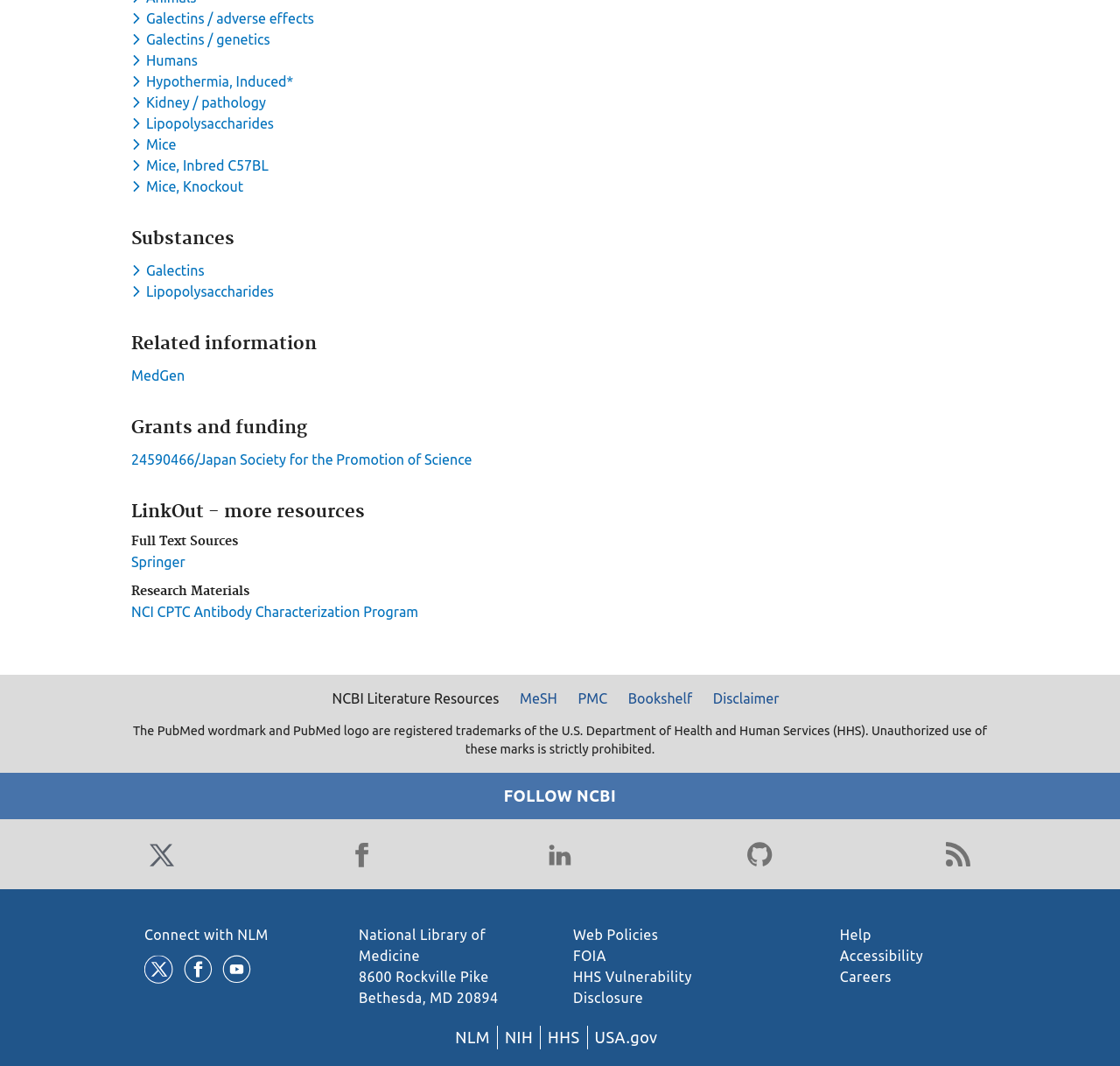From the webpage screenshot, predict the bounding box of the UI element that matches this description: "FOIA".

[0.512, 0.889, 0.541, 0.904]